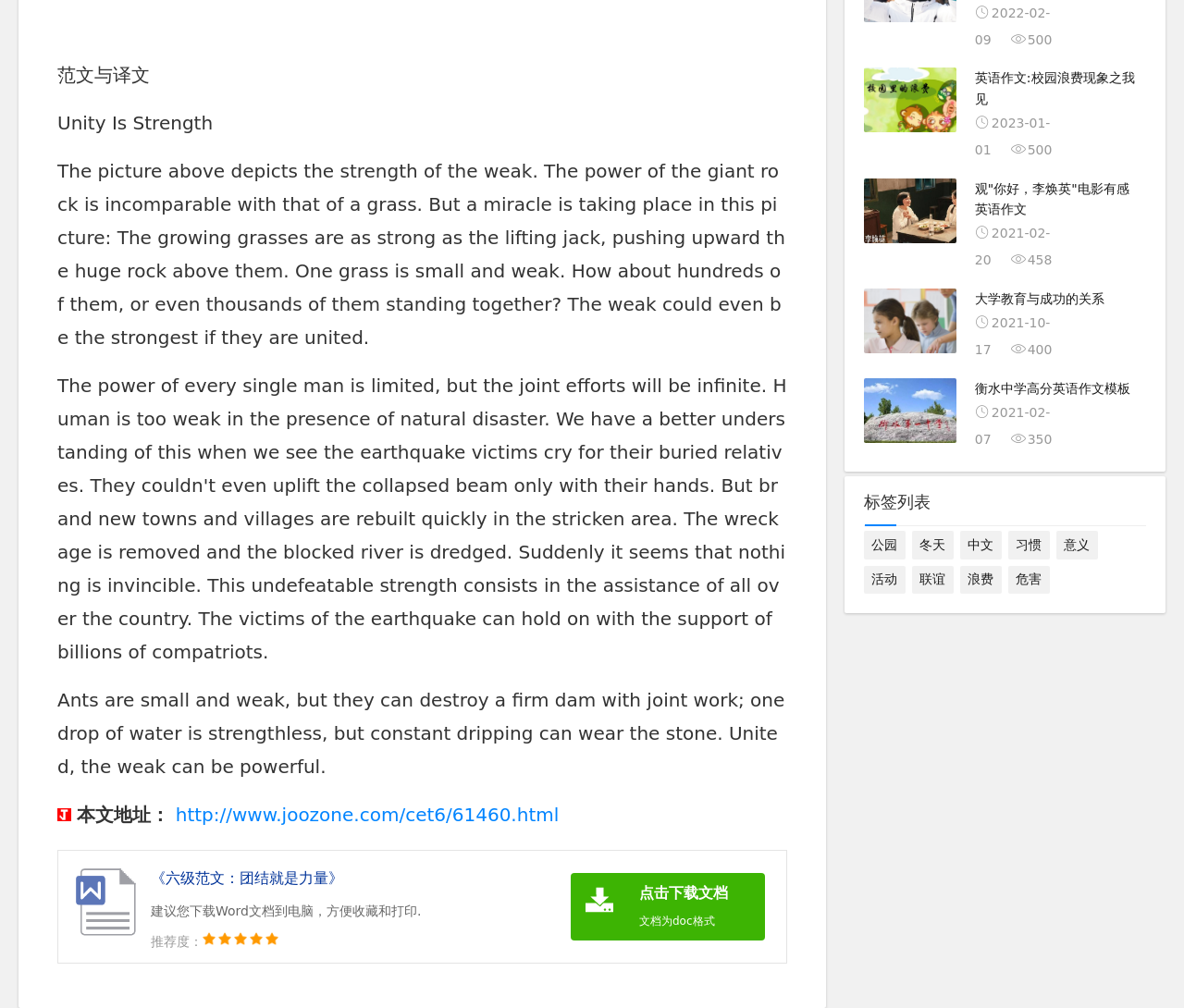Locate the bounding box of the UI element based on this description: "《六级范文：团结就是力量》 建议您下载Word文档到电脑，方便收藏和打印. 推荐度： 点击下载文档 文档为doc格式". Provide four float numbers between 0 and 1 as [left, top, right, bottom].

[0.048, 0.843, 0.665, 0.956]